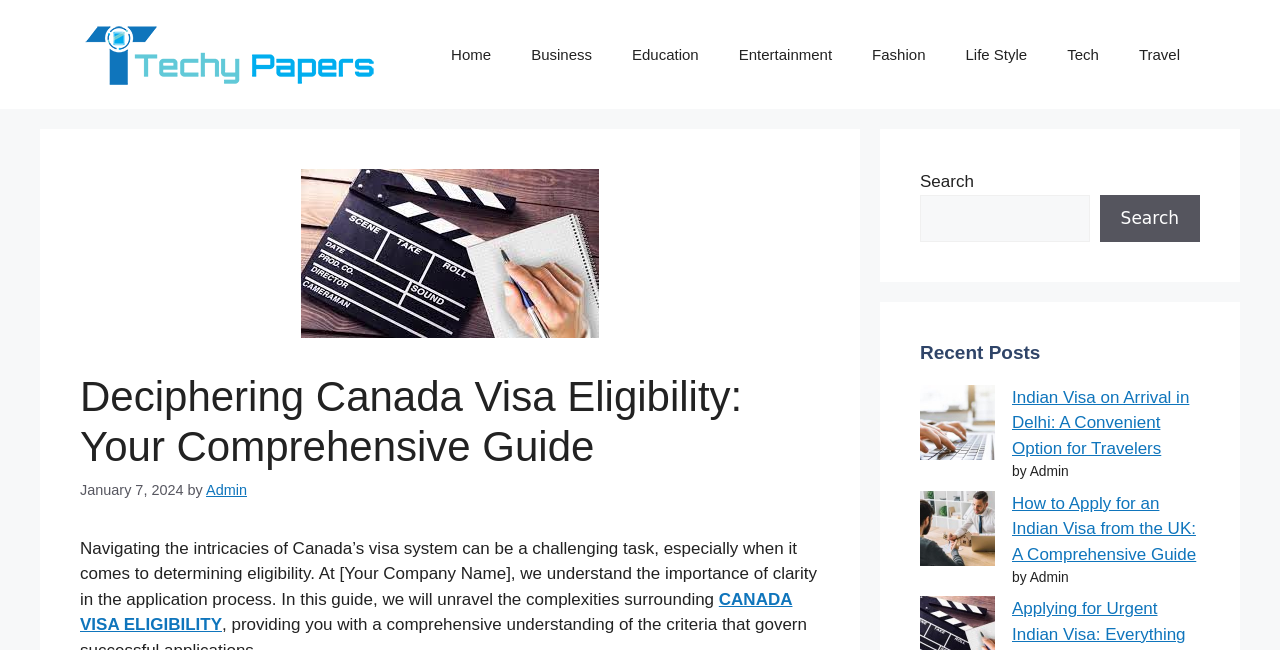Locate the bounding box coordinates of the clickable element to fulfill the following instruction: "Read the recent post about Indian Visa on Arrival in Delhi". Provide the coordinates as four float numbers between 0 and 1 in the format [left, top, right, bottom].

[0.791, 0.597, 0.929, 0.704]